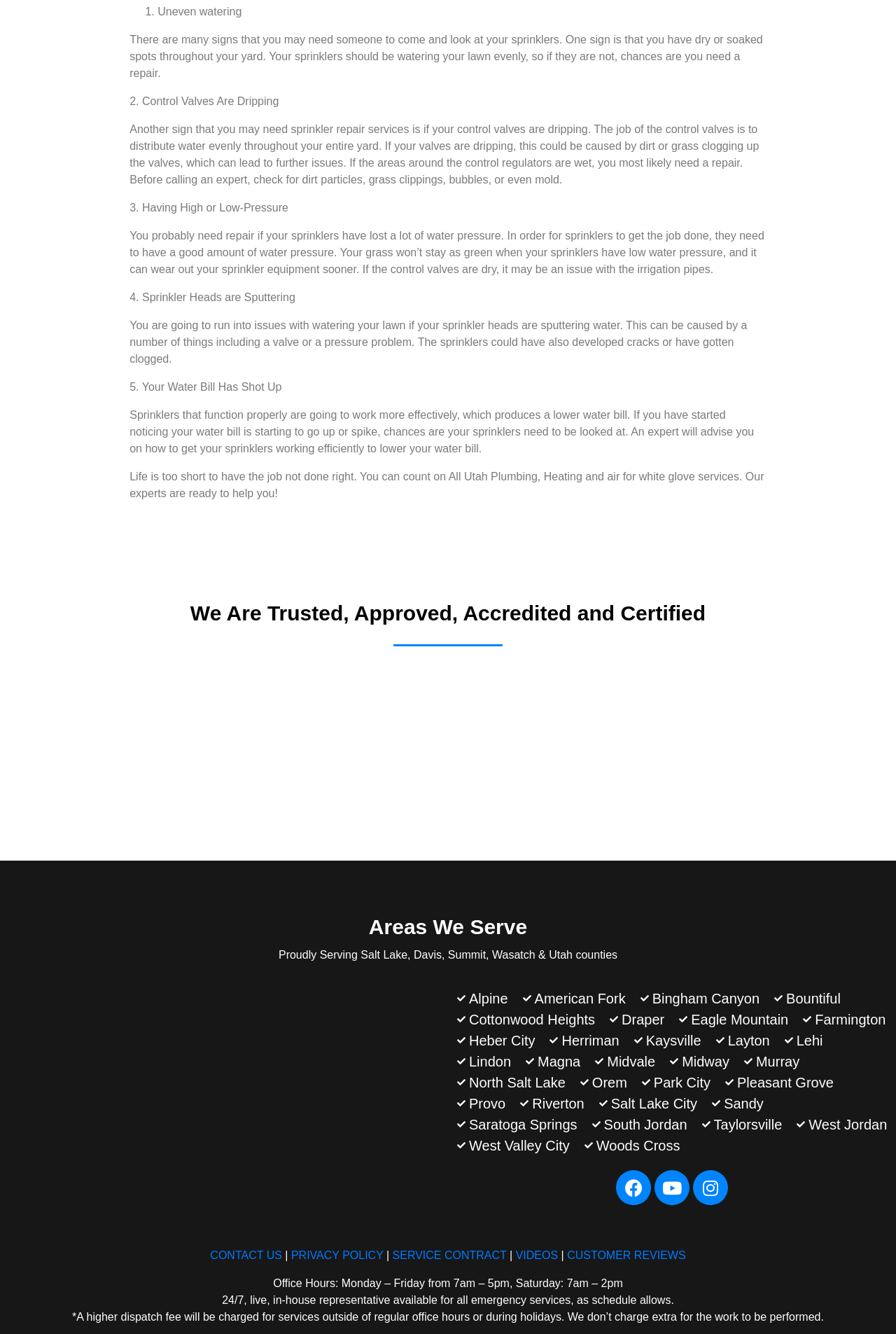Please locate the bounding box coordinates of the element's region that needs to be clicked to follow the instruction: "View customer reviews". The bounding box coordinates should be provided as four float numbers between 0 and 1, i.e., [left, top, right, bottom].

[0.633, 0.937, 0.765, 0.946]